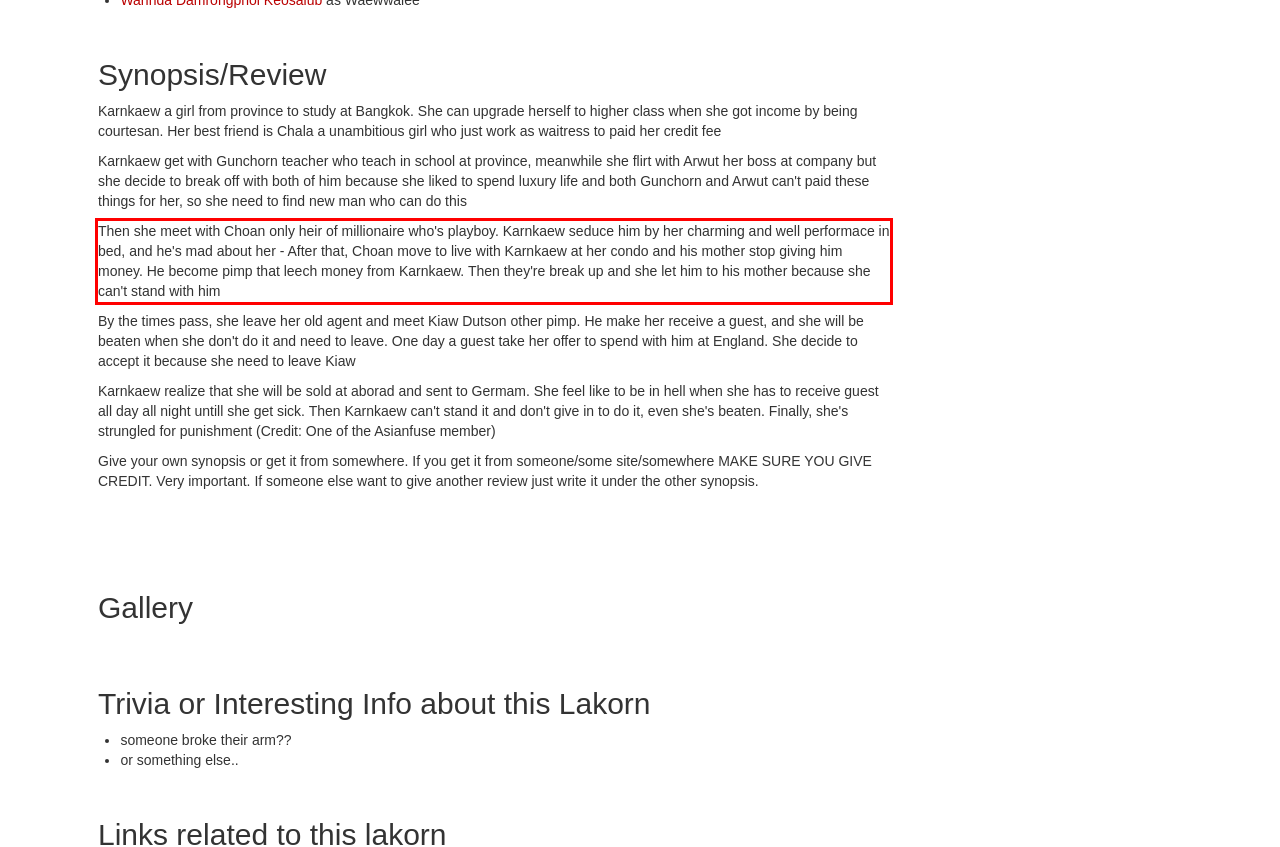You are provided with a screenshot of a webpage that includes a red bounding box. Extract and generate the text content found within the red bounding box.

Then she meet with Choan only heir of millionaire who's playboy. Karnkaew seduce him by her charming and well performace in bed, and he's mad about her - After that, Choan move to live with Karnkaew at her condo and his mother stop giving him money. He become pimp that leech money from Karnkaew. Then they're break up and she let him to his mother because she can't stand with him